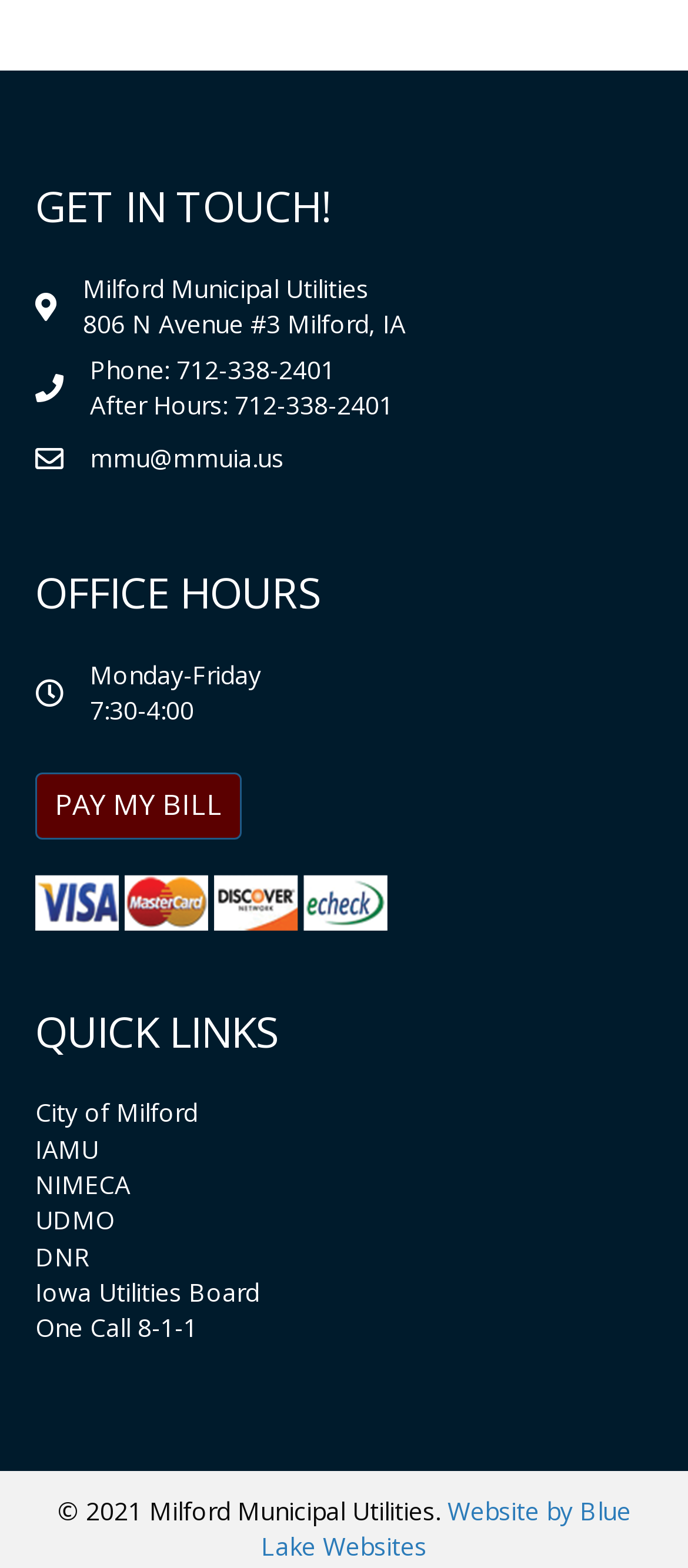Answer the question in a single word or phrase:
What is the phone number of Milford Municipal Utilities?

712-338-2401